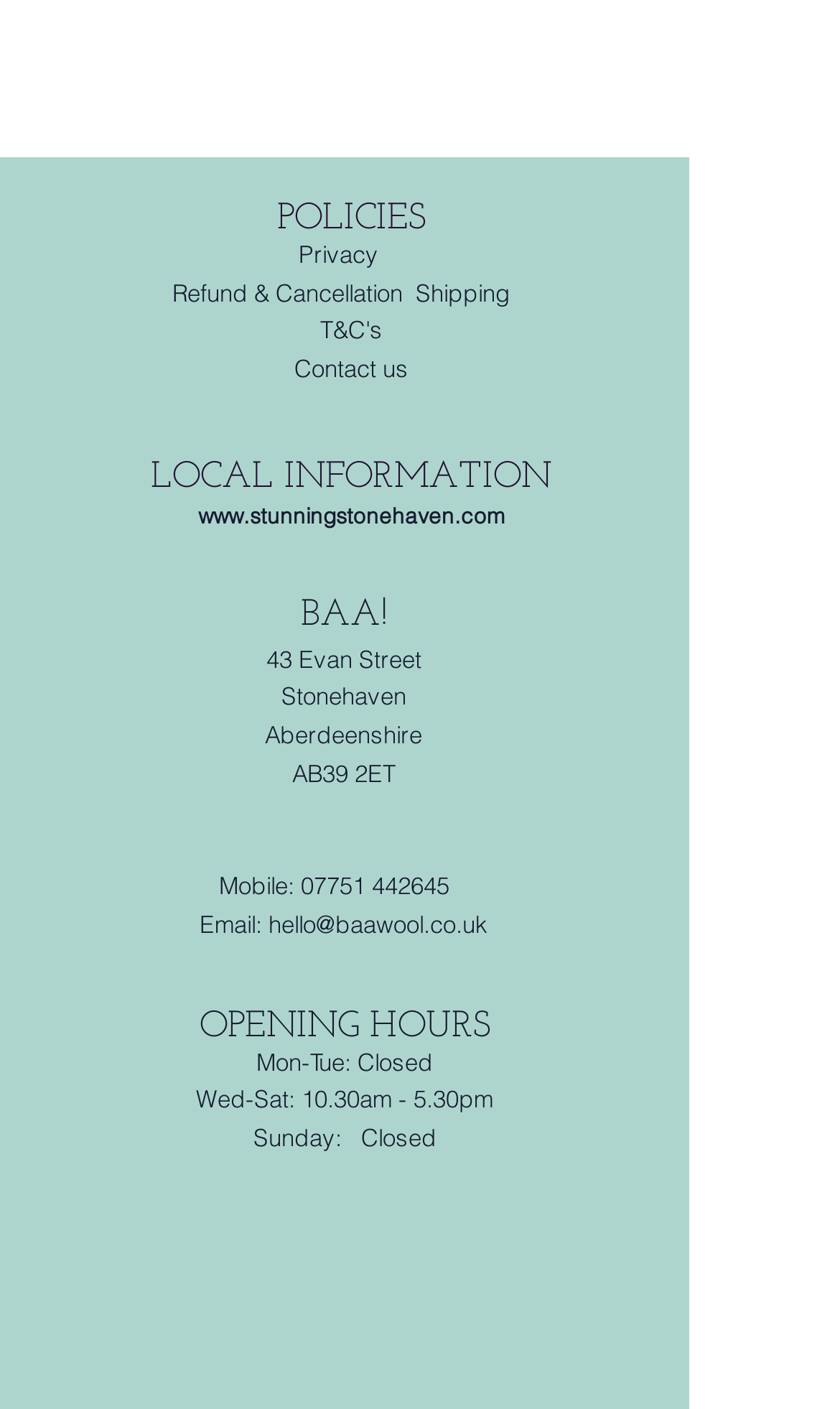Identify the bounding box coordinates of the clickable region necessary to fulfill the following instruction: "Visit Refund & Cancellation page". The bounding box coordinates should be four float numbers between 0 and 1, i.e., [left, top, right, bottom].

[0.205, 0.197, 0.487, 0.218]